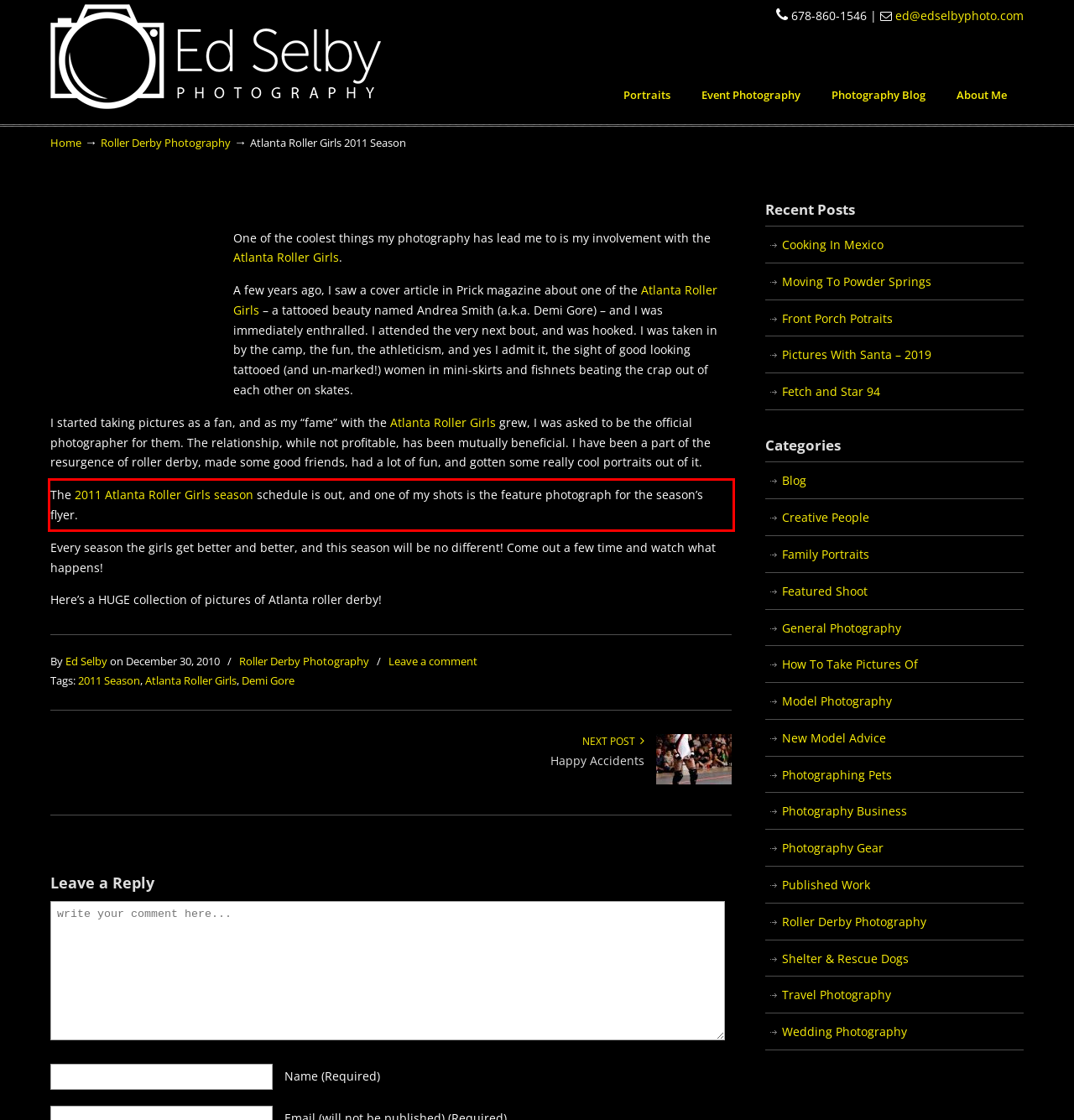Analyze the screenshot of the webpage that features a red bounding box and recognize the text content enclosed within this red bounding box.

The 2011 Atlanta Roller Girls season schedule is out, and one of my shots is the feature photograph for the season’s flyer.